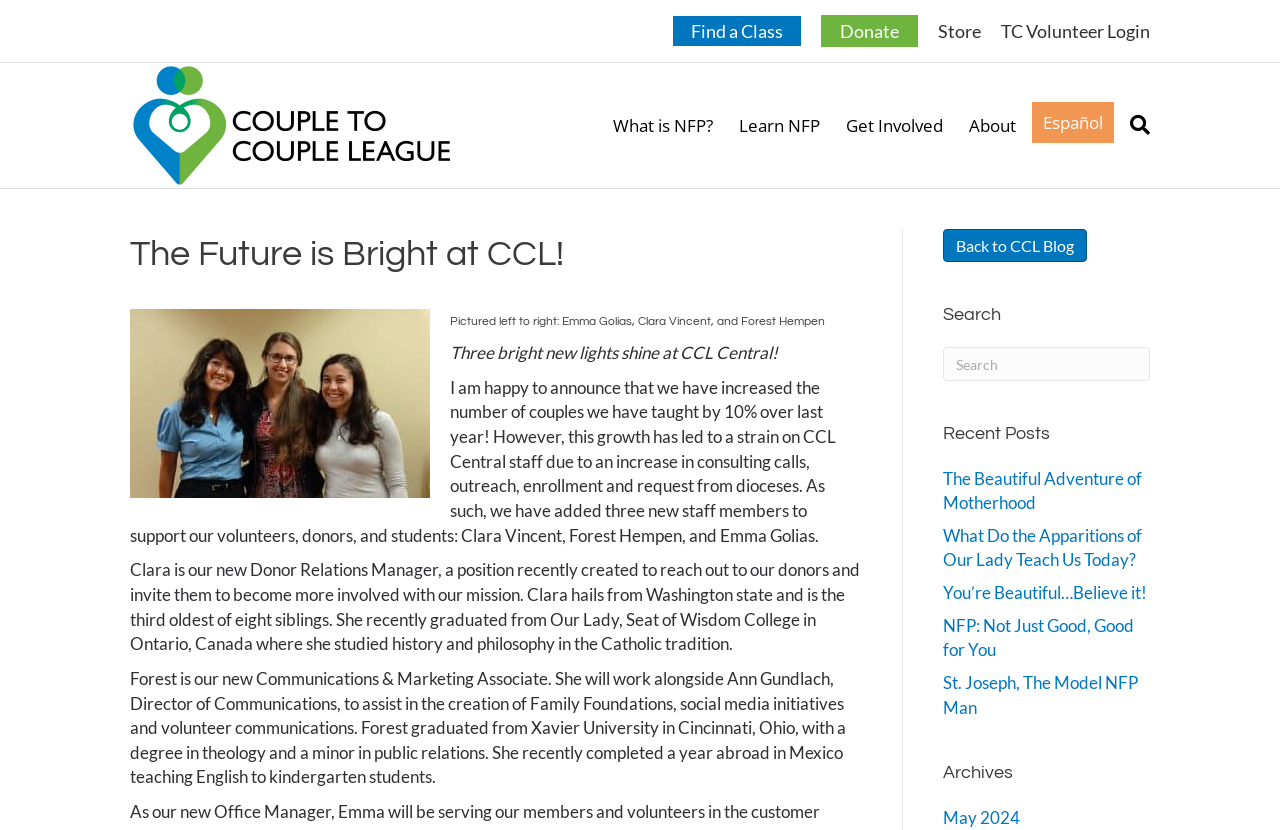Please specify the bounding box coordinates for the clickable region that will help you carry out the instruction: "Search for something".

[0.736, 0.419, 0.898, 0.459]